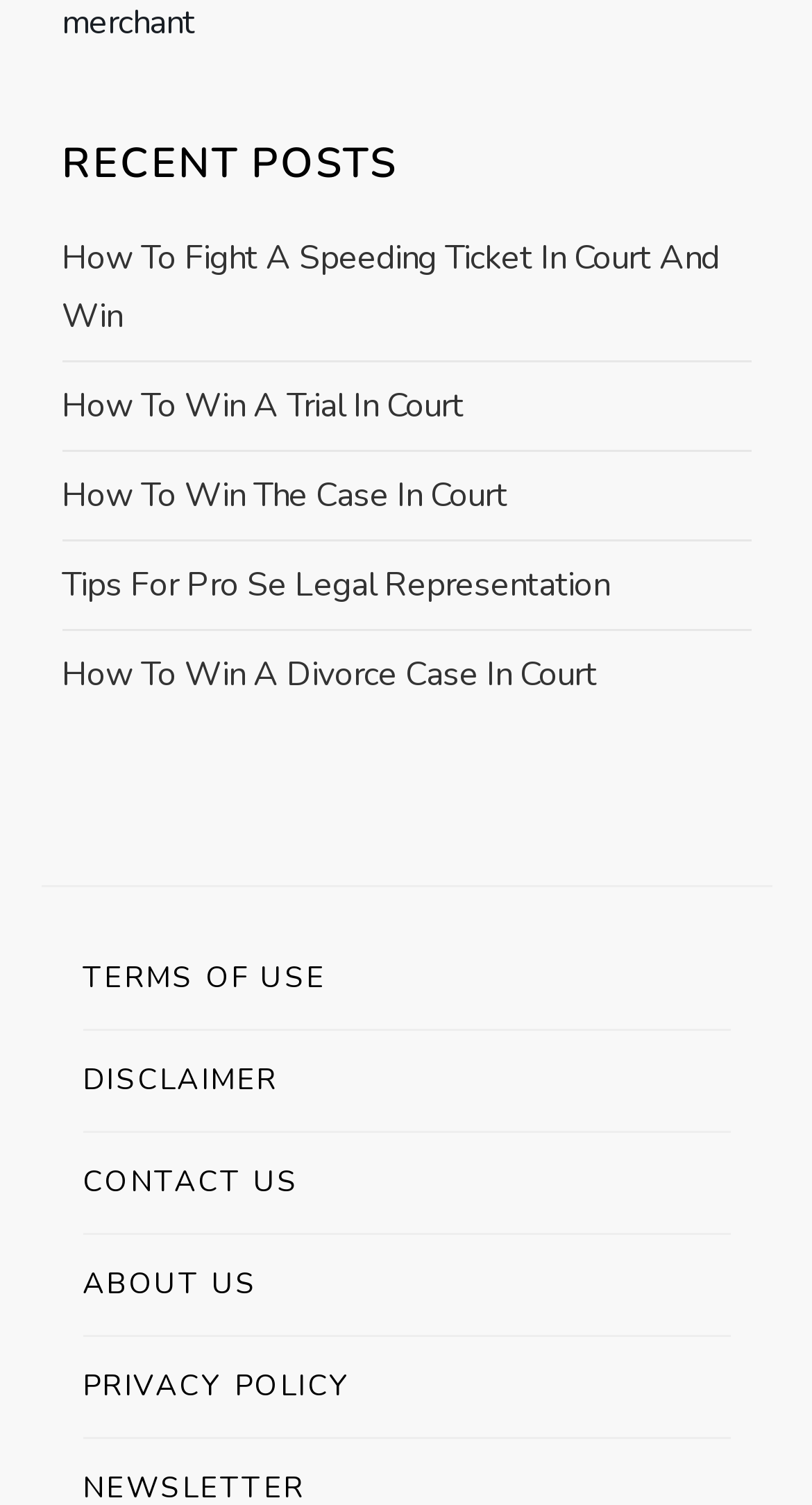Select the bounding box coordinates of the element I need to click to carry out the following instruction: "view recent posts".

[0.076, 0.09, 0.924, 0.129]